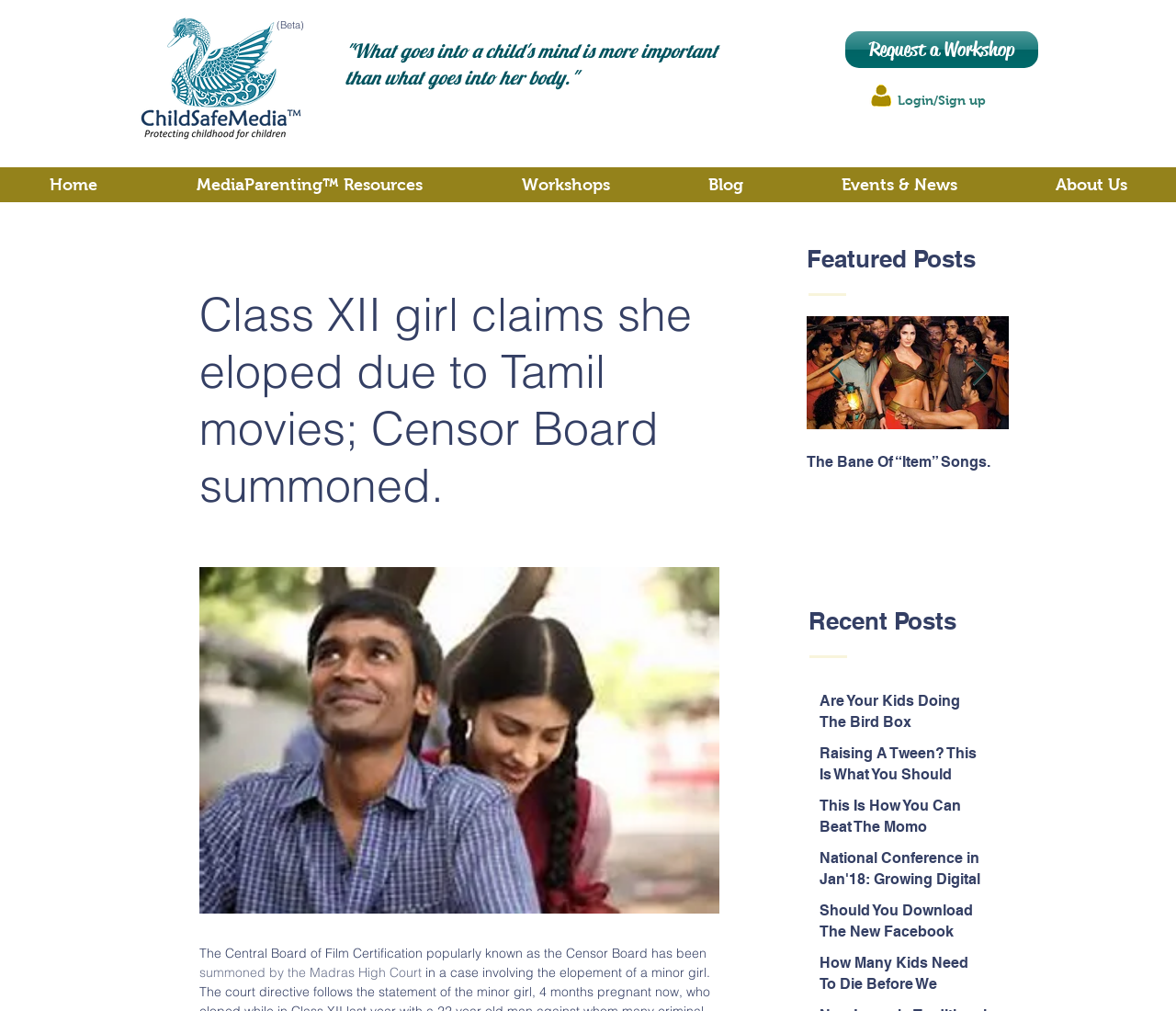Please determine the bounding box coordinates of the element to click on in order to accomplish the following task: "Read the 'Making Movie Decisions For A Tween: A Parent's Dilemma' post". Ensure the coordinates are four float numbers ranging from 0 to 1, i.e., [left, top, right, bottom].

[0.342, 0.313, 0.514, 0.57]